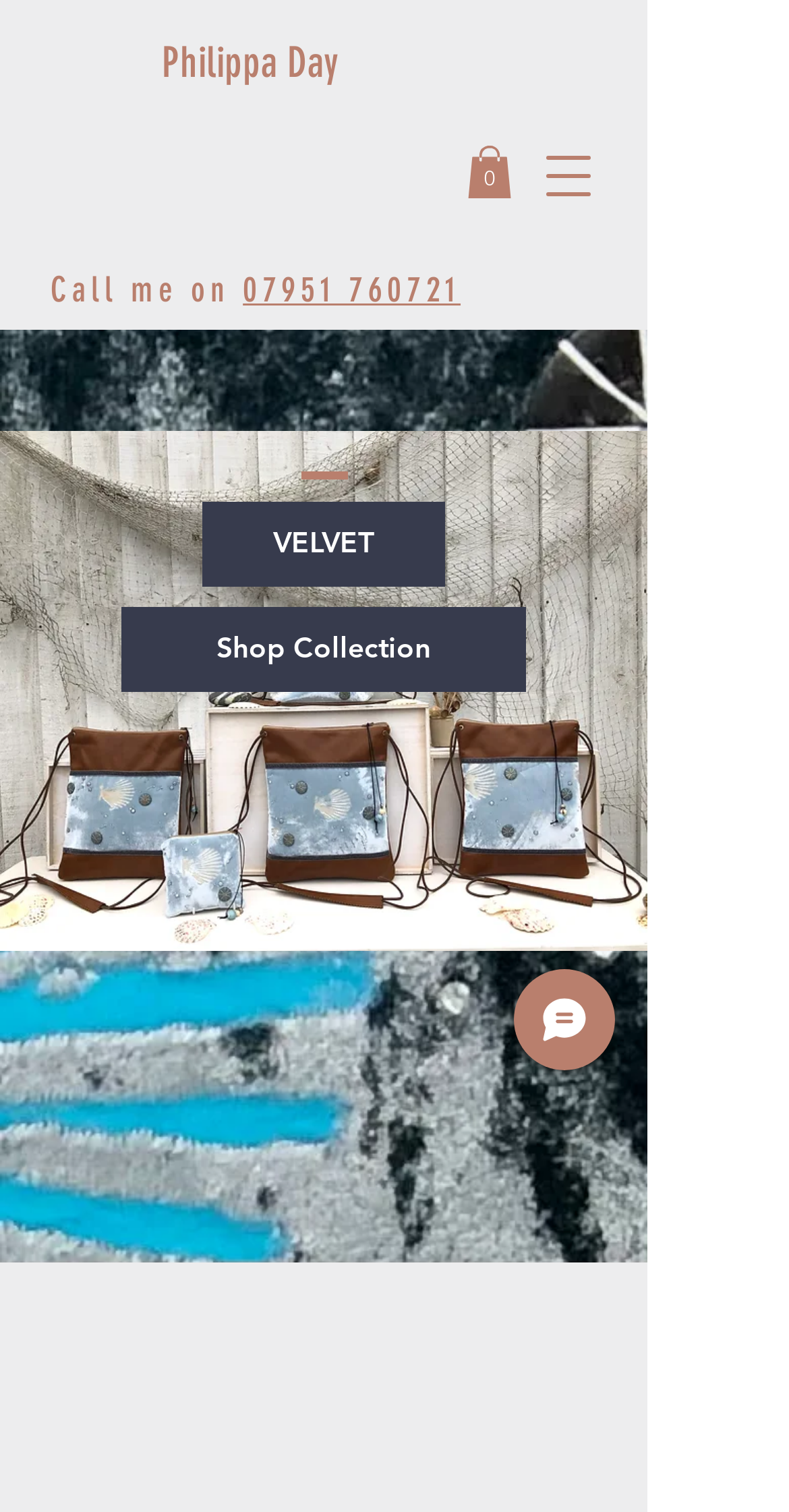Offer an extensive depiction of the webpage and its key elements.

The webpage is about Philippa Day, a designer and maker of bespoke bags, purses, and accessories. At the top right corner, there is a link to a cart with 0 items, accompanied by an SVG icon. Next to it, a button allows users to open a navigation menu.

On the top left side, there is a link to Philippa Day's website, and below it, a phone number is displayed with a label "Call me on". The phone number is a clickable link.

The main content of the webpage is dominated by a large image that takes up most of the screen, showcasing one of Philippa's designs. Above the image, there are three links: "VELVET", "Shop Collection", and "TEXTILES AND LEATHER", which are likely categories or collections of Philippa's work. Another "Shop Collection" link is placed below the image.

At the bottom right corner, a chat button is located, accompanied by a small icon. Overall, the webpage has a clean and simple layout, with a focus on showcasing Philippa's designs and providing easy access to her collections and contact information.